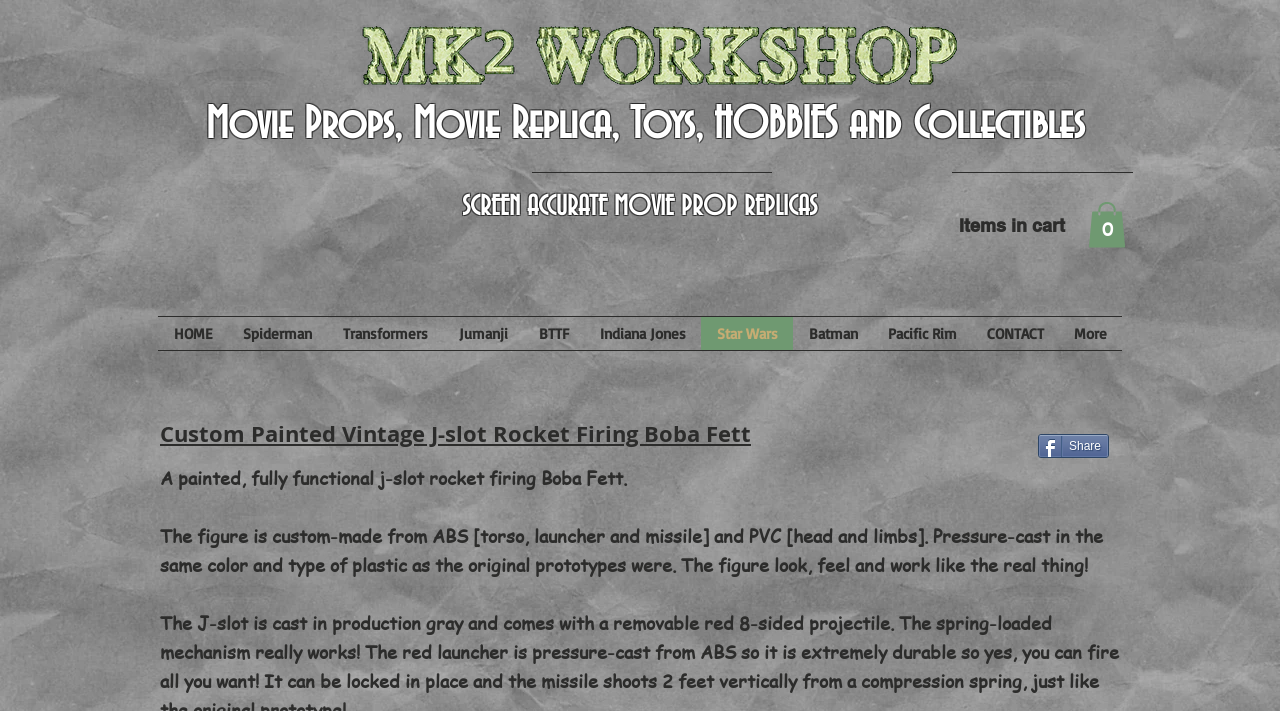Explain in detail what you observe on this webpage.

This webpage is about a custom-painted vintage J-slot rocket firing Boba Fett figure. At the top, there is a heading that reads "Movie Props, Movie Replica, Toys, HOBBIES and Collectibles" with an accompanying image. Below this, there is a static text that says "SCREEN ACCURATE MOVIE PROP REPLICAS". 

On the top right, there is a cart icon with a button that says "Cart with 0 items". To the left of the cart icon, there is a static text that says "Items in cart". 

Below the top section, there is a navigation menu labeled "Site" that contains links to various categories such as "HOME", "Spiderman", "Transformers", "Jumanji", "BTTF", "Indiana Jones", "Star Wars", "Batman", "Pacific Rim", and "CONTACT". 

Further down, there is a section dedicated to the custom-painted Boba Fett figure. It has a heading that says "Custom Painted Vintage J-slot Rocket Firing Boba Fett" and a static text that describes the figure as "A painted, fully functional j-slot rocket firing Boba Fett." Below this, there is another static text that provides more details about the figure, such as the materials used to make it. 

On the right side of this section, there is a button that says "Share".